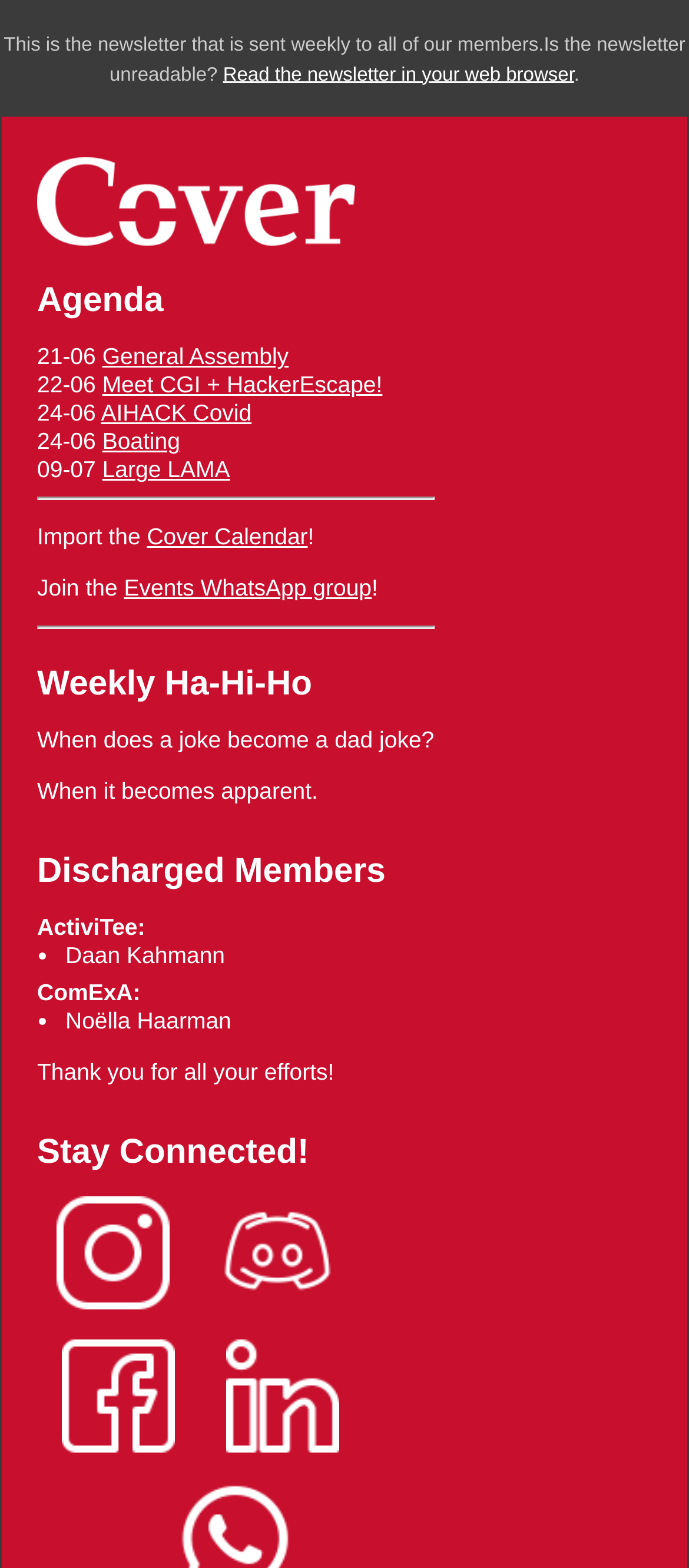What is the name of the logo? Observe the screenshot and provide a one-word or short phrase answer.

Cover logo